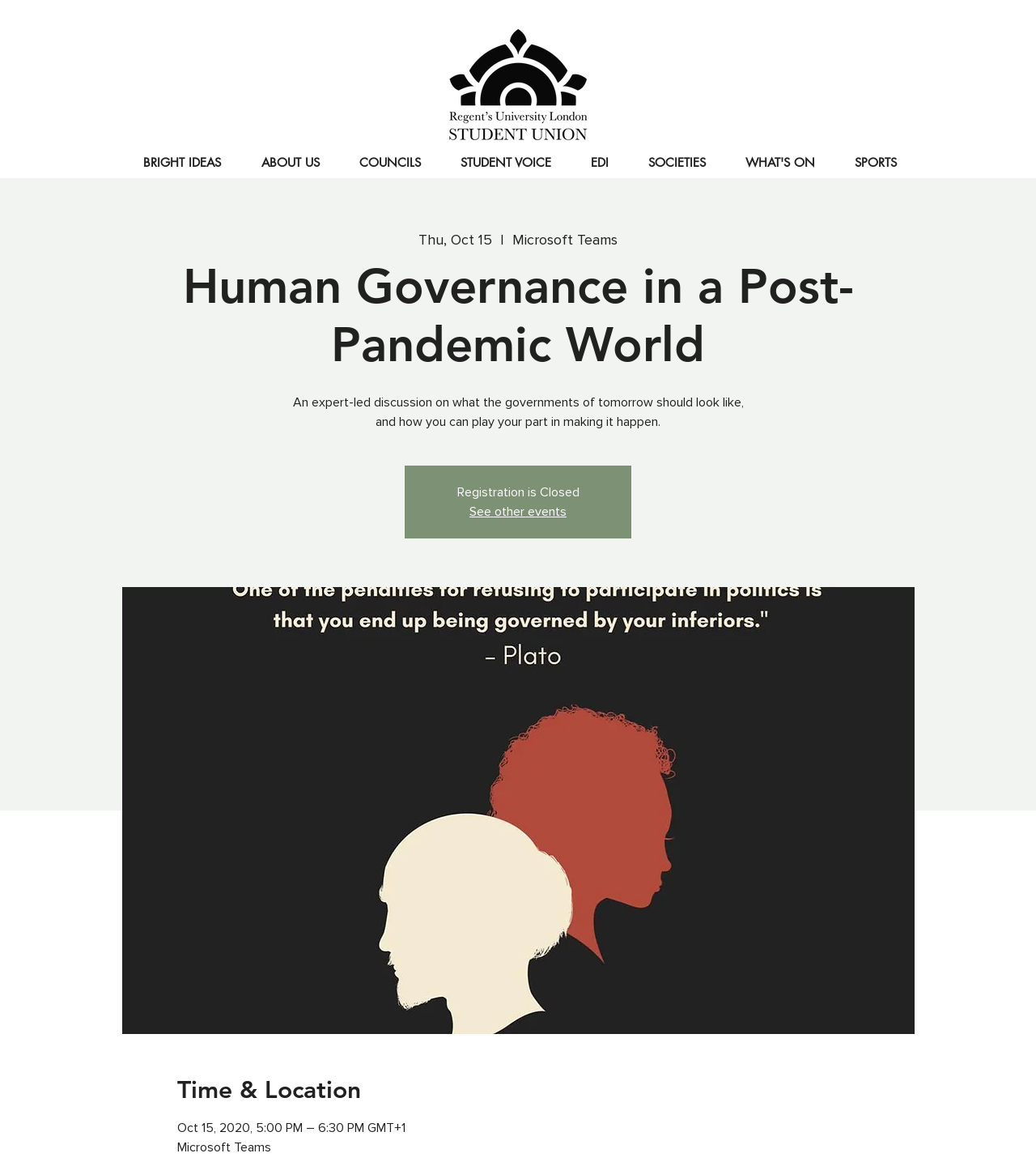Please identify the bounding box coordinates of the clickable area that will fulfill the following instruction: "Click the BRIGHT IDEAS link". The coordinates should be in the format of four float numbers between 0 and 1, i.e., [left, top, right, bottom].

[0.127, 0.129, 0.241, 0.15]